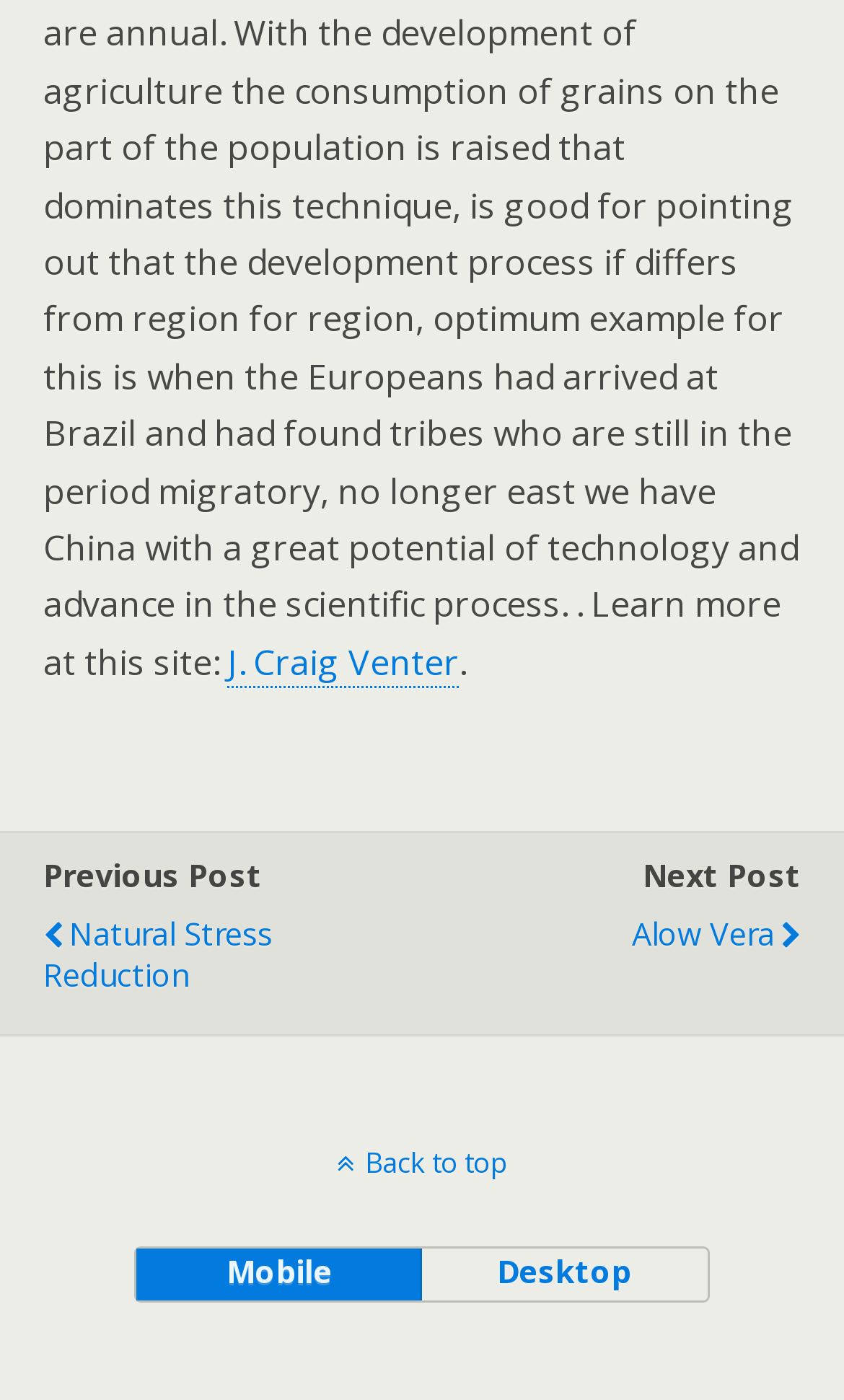Determine the bounding box of the UI component based on this description: "mobile". The bounding box coordinates should be four float values between 0 and 1, i.e., [left, top, right, bottom].

[0.163, 0.892, 0.5, 0.929]